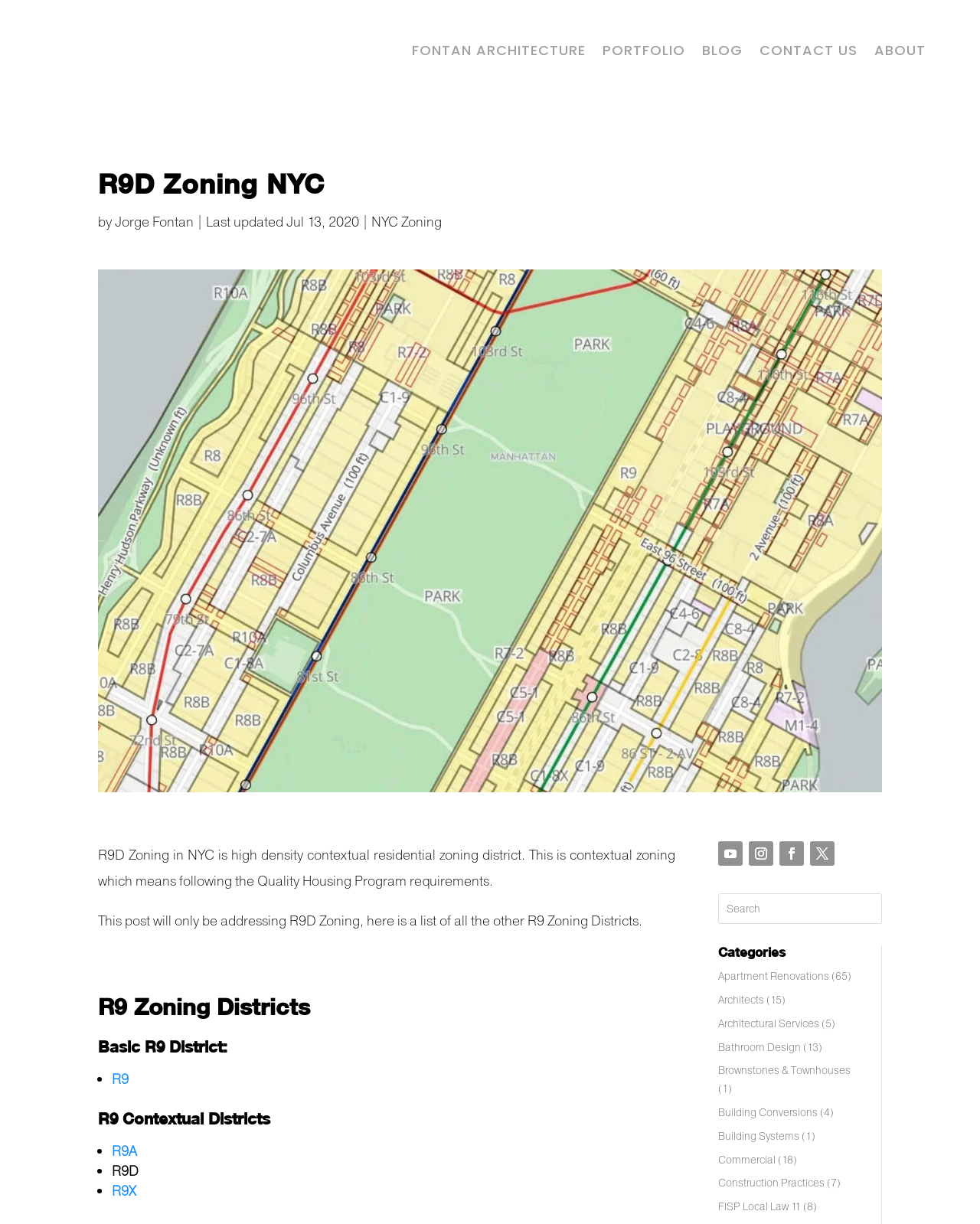Please predict the bounding box coordinates of the element's region where a click is necessary to complete the following instruction: "View the R9D Zoning NYC image". The coordinates should be represented by four float numbers between 0 and 1, i.e., [left, top, right, bottom].

[0.1, 0.22, 0.9, 0.647]